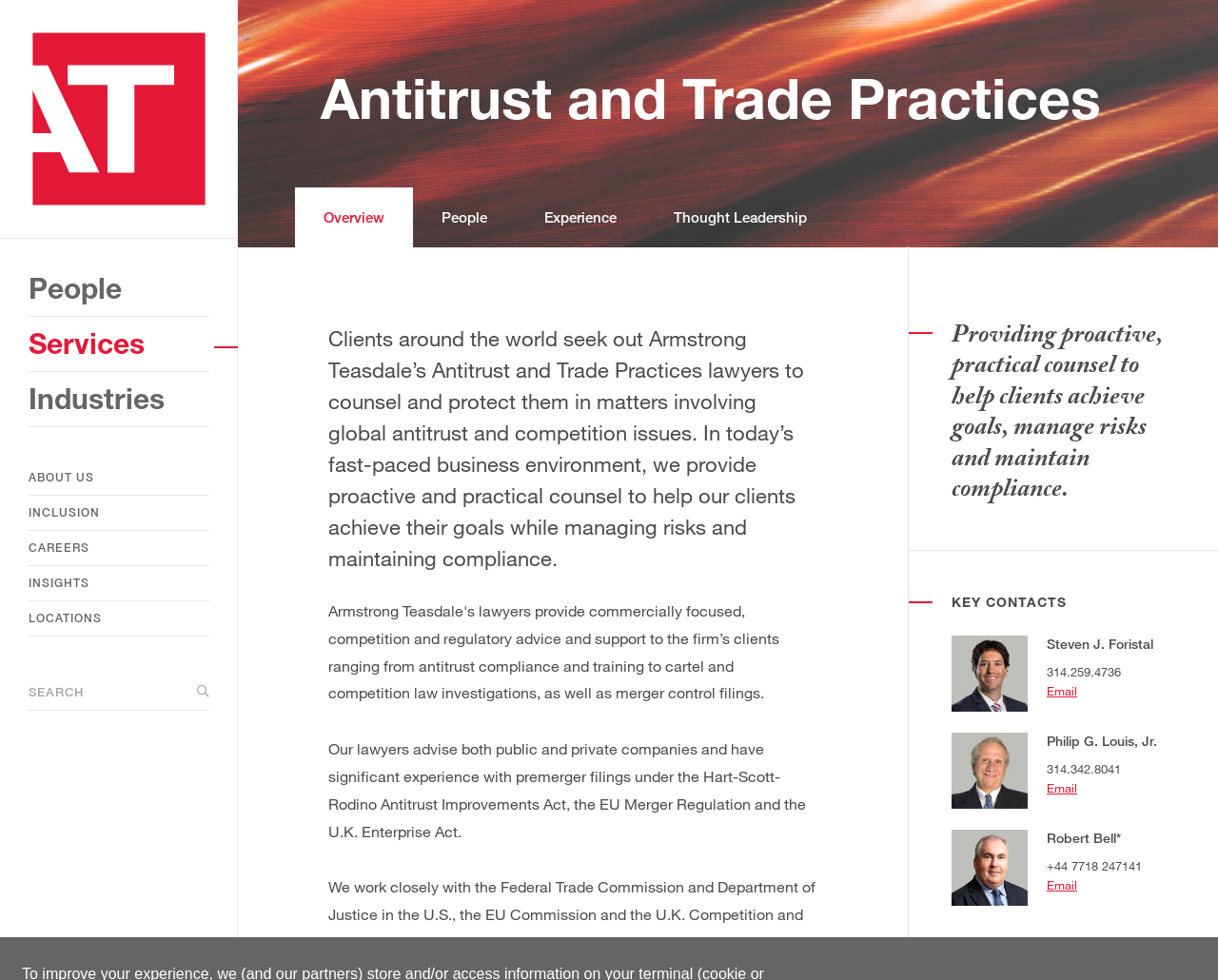Show the bounding box coordinates of the region that should be clicked to follow the instruction: "Search for something."

[0.0, 0.698, 0.195, 0.725]